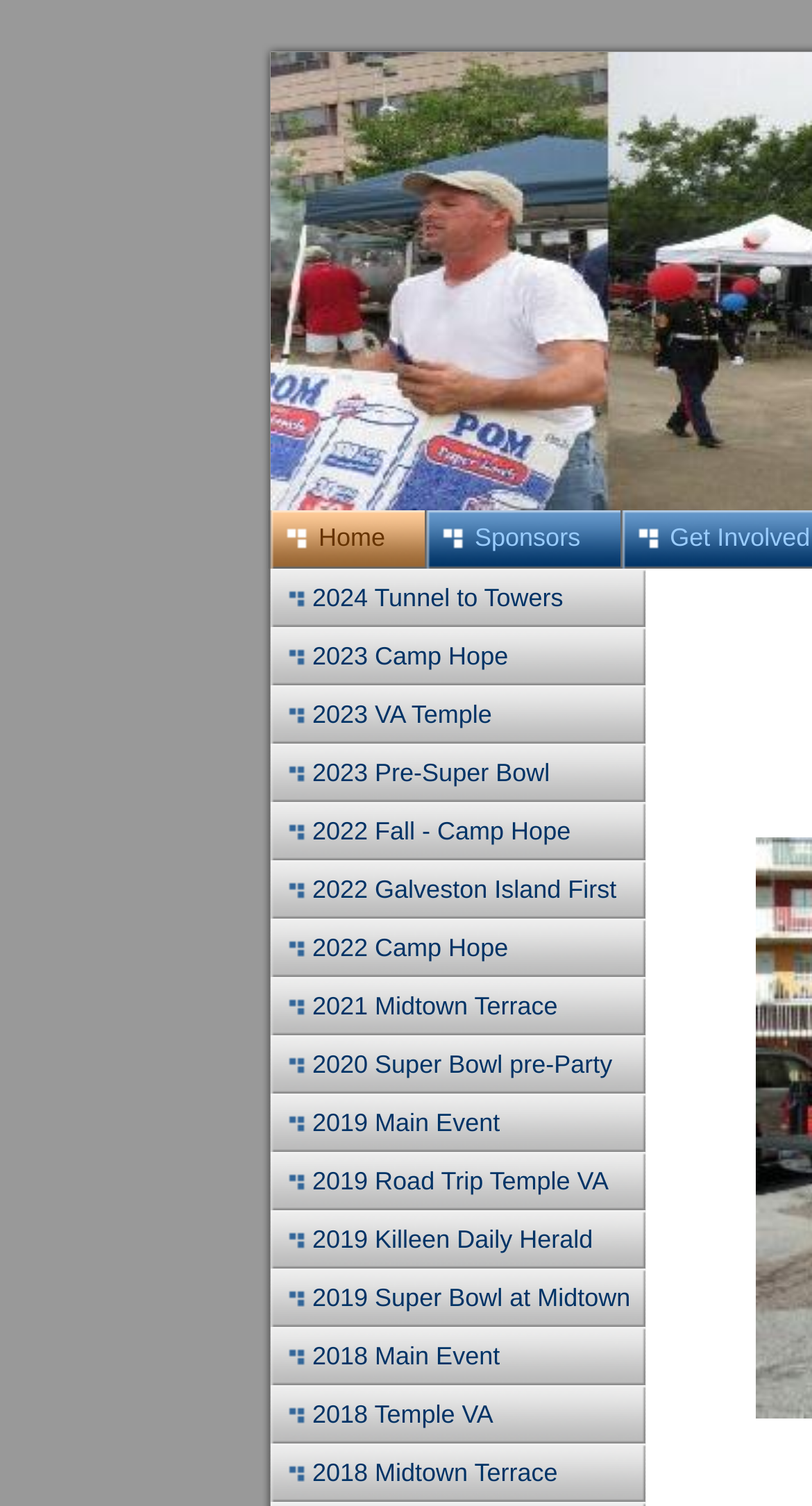Write an exhaustive caption that covers the webpage's main aspects.

The webpage appears to be a event or organization's webpage, specifically focused on "tailgatewithahero". The top section of the page has a navigation menu with links to "Home" and "Sponsors" on the left and right sides, respectively. Below this menu, there is a list of links to various events, with the most recent ones at the top. These events are dated from 2024 to 2015, with descriptions such as "2024 Tunnel to Towers", "2023 Camp Hope", and "2015 Mid-Town Terrace". The list of events takes up most of the page, with a small empty space at the very bottom.